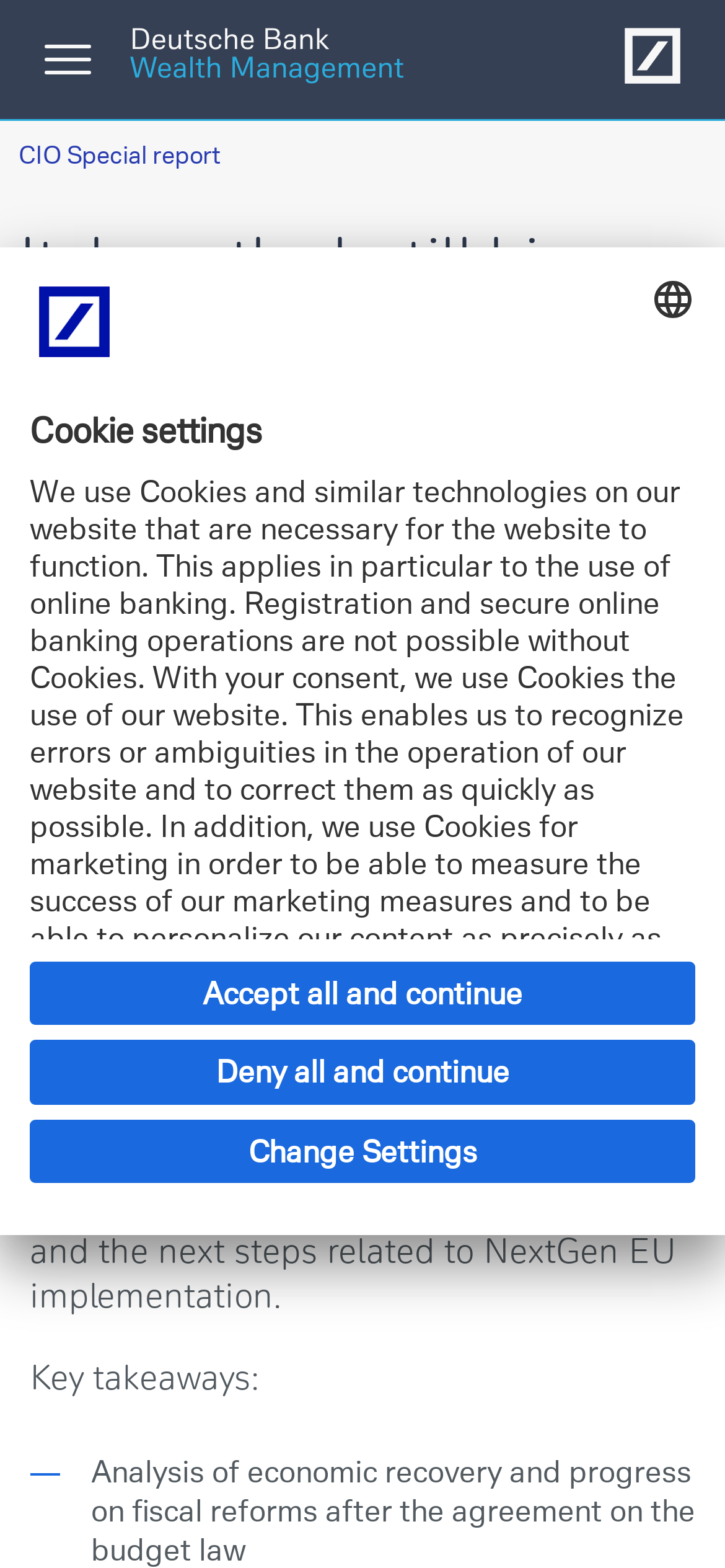Based on the image, give a detailed response to the question: What is the purpose of the Cookies on this website?

I inferred this answer by reading the text in the 'Cookie settings' dialog, which explains that Cookies are necessary for the website to function and are also used for marketing purposes.